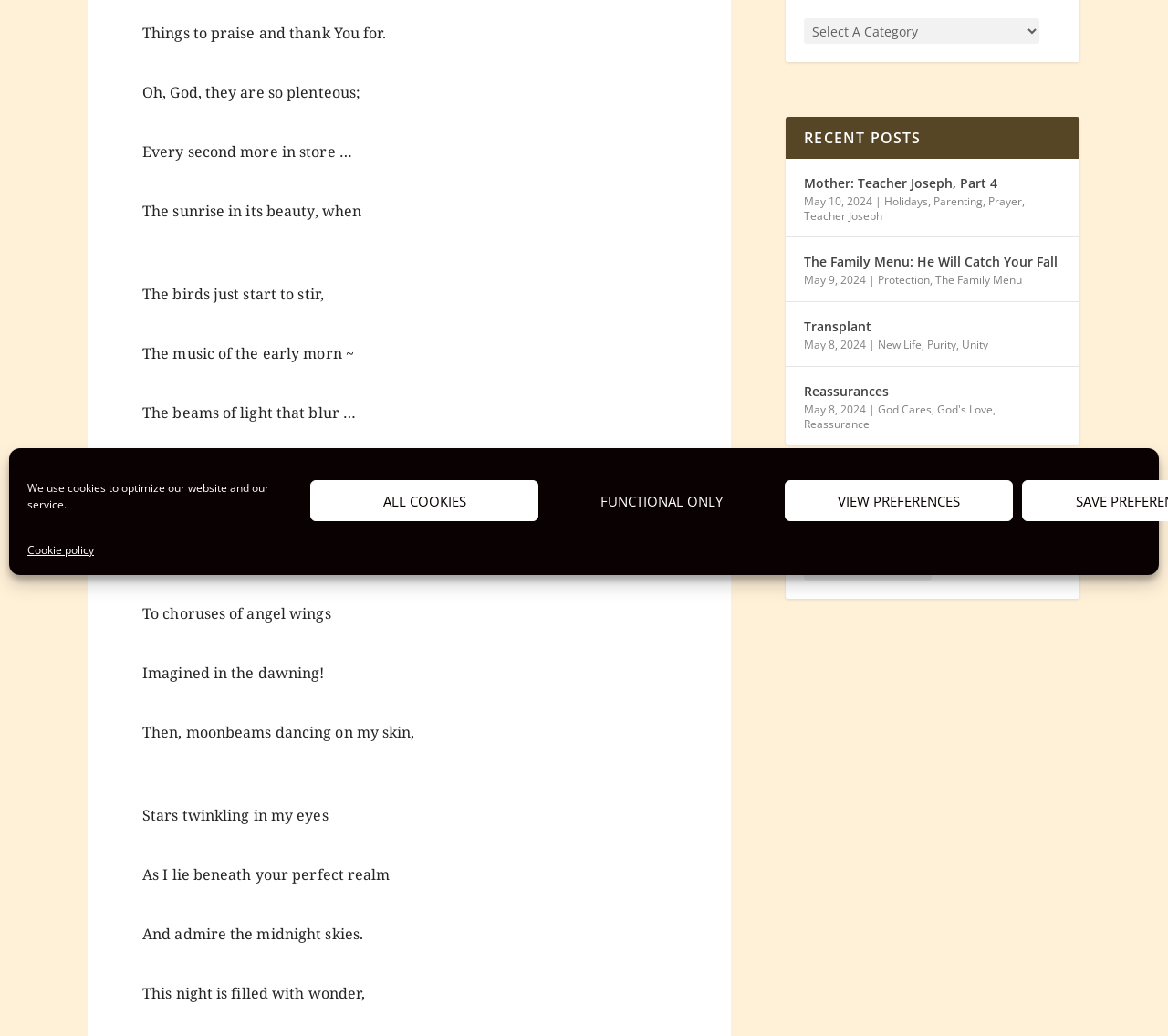Provide the bounding box coordinates of the UI element that matches the description: "God Cares".

[0.752, 0.388, 0.798, 0.403]